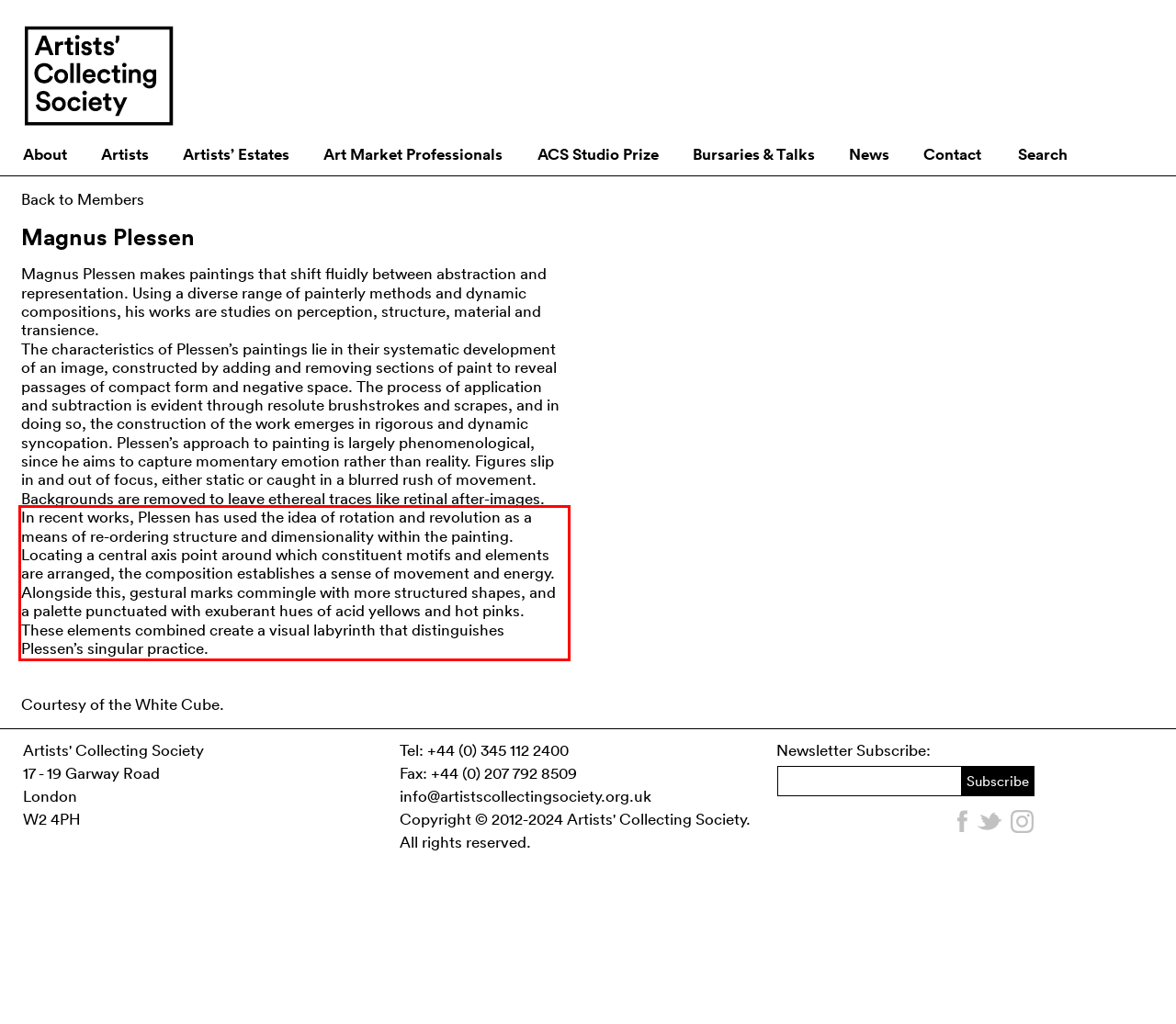You are given a screenshot showing a webpage with a red bounding box. Perform OCR to capture the text within the red bounding box.

In recent works, Plessen has used the idea of rotation and revolution as a means of re-ordering structure and dimensionality within the painting. Locating a central axis point around which constituent motifs and elements are arranged, the composition establishes a sense of movement and energy. Alongside this, gestural marks commingle with more structured shapes, and a palette punctuated with exuberant hues of acid yellows and hot pinks. These elements combined create a visual labyrinth that distinguishes Plessen’s singular practice.